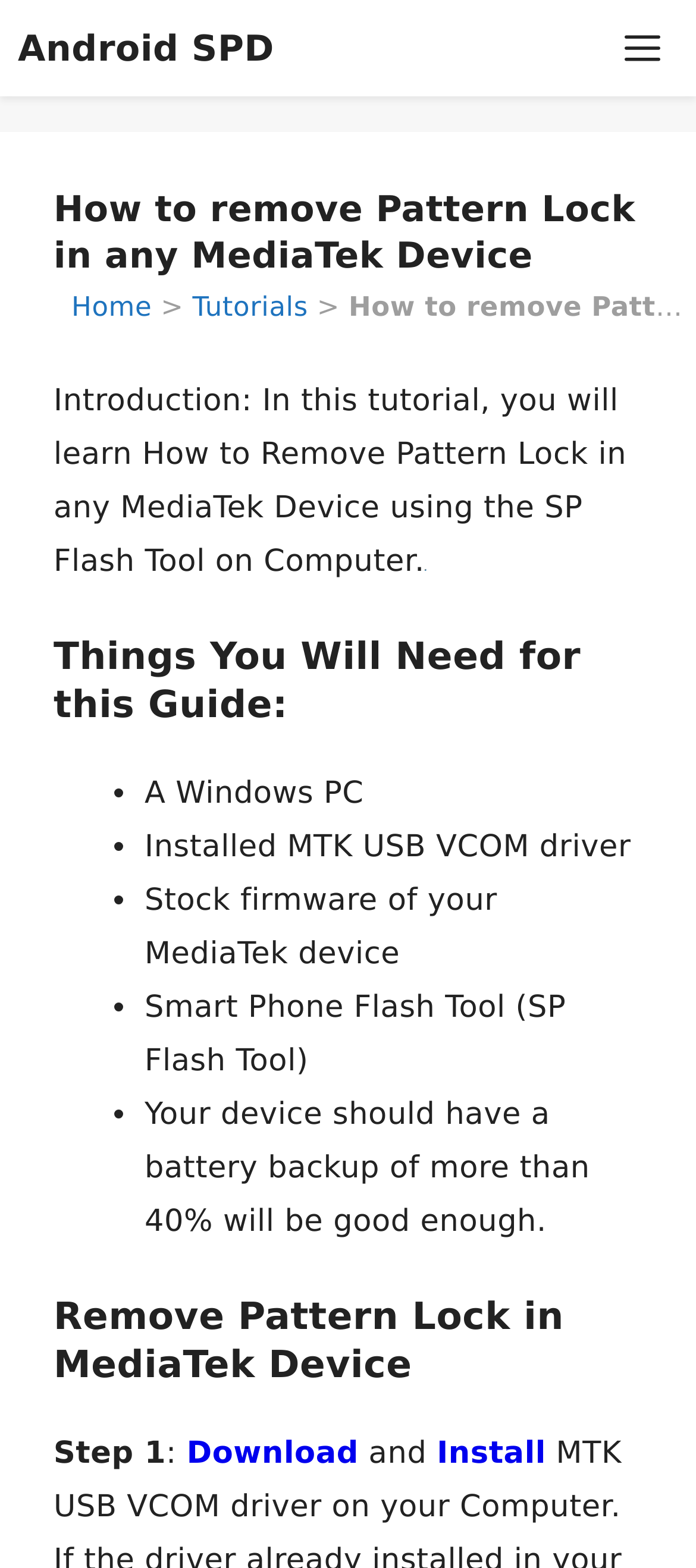Identify the bounding box of the UI element described as follows: "Android SPD". Provide the coordinates as four float numbers in the range of 0 to 1 [left, top, right, bottom].

[0.026, 0.0, 0.394, 0.061]